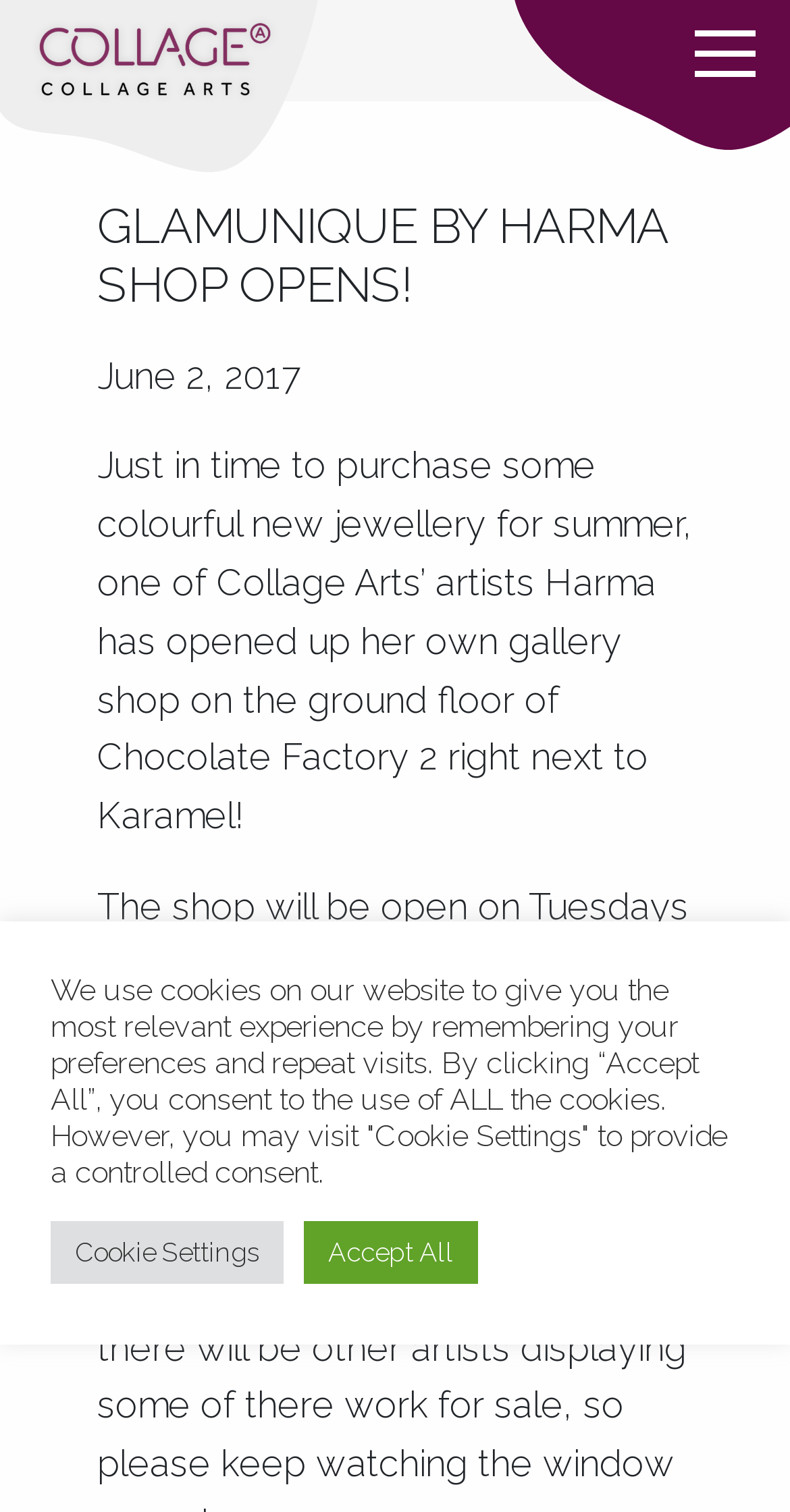Please answer the following question as detailed as possible based on the image: 
What is the name of the shop?

The name of the shop can be found in the heading 'GLAMUNIQUE BY HARMA SHOP OPENS!' which is located at the top of the webpage, indicating that the shop is owned by Harma and is called Glamunique by Harma.